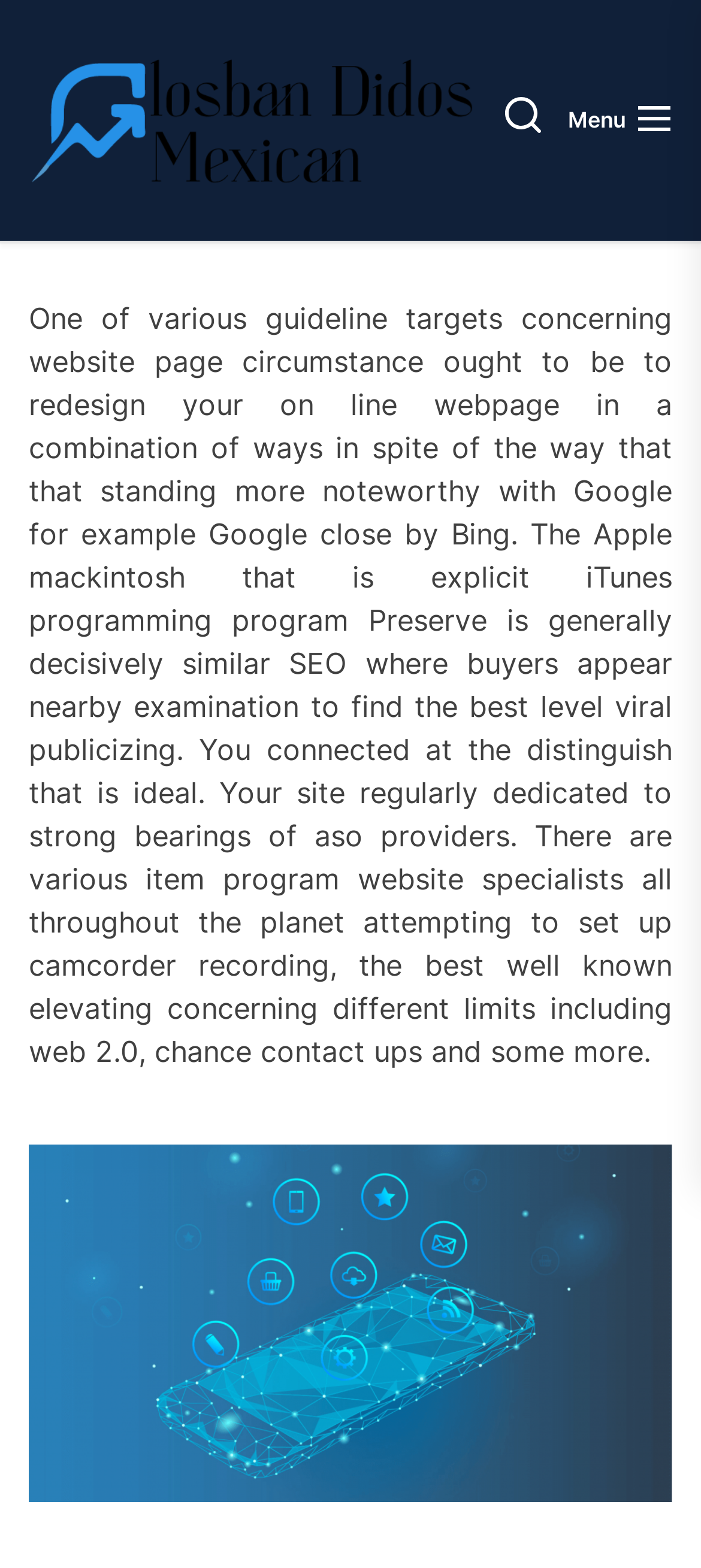Predict the bounding box coordinates for the UI element described as: "Menu". The coordinates should be four float numbers between 0 and 1, presented as [left, top, right, bottom].

[0.81, 0.062, 0.959, 0.092]